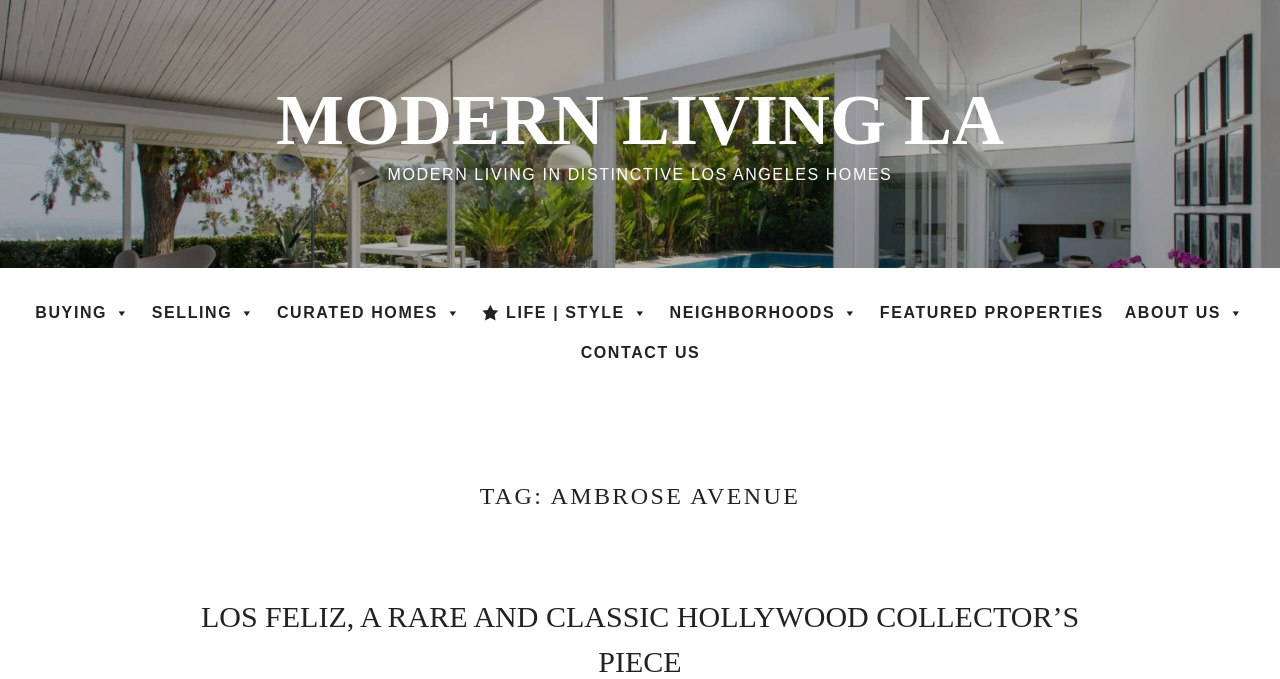Find the bounding box coordinates of the area to click in order to follow the instruction: "View Featured Properties".

[0.68, 0.432, 0.87, 0.49]